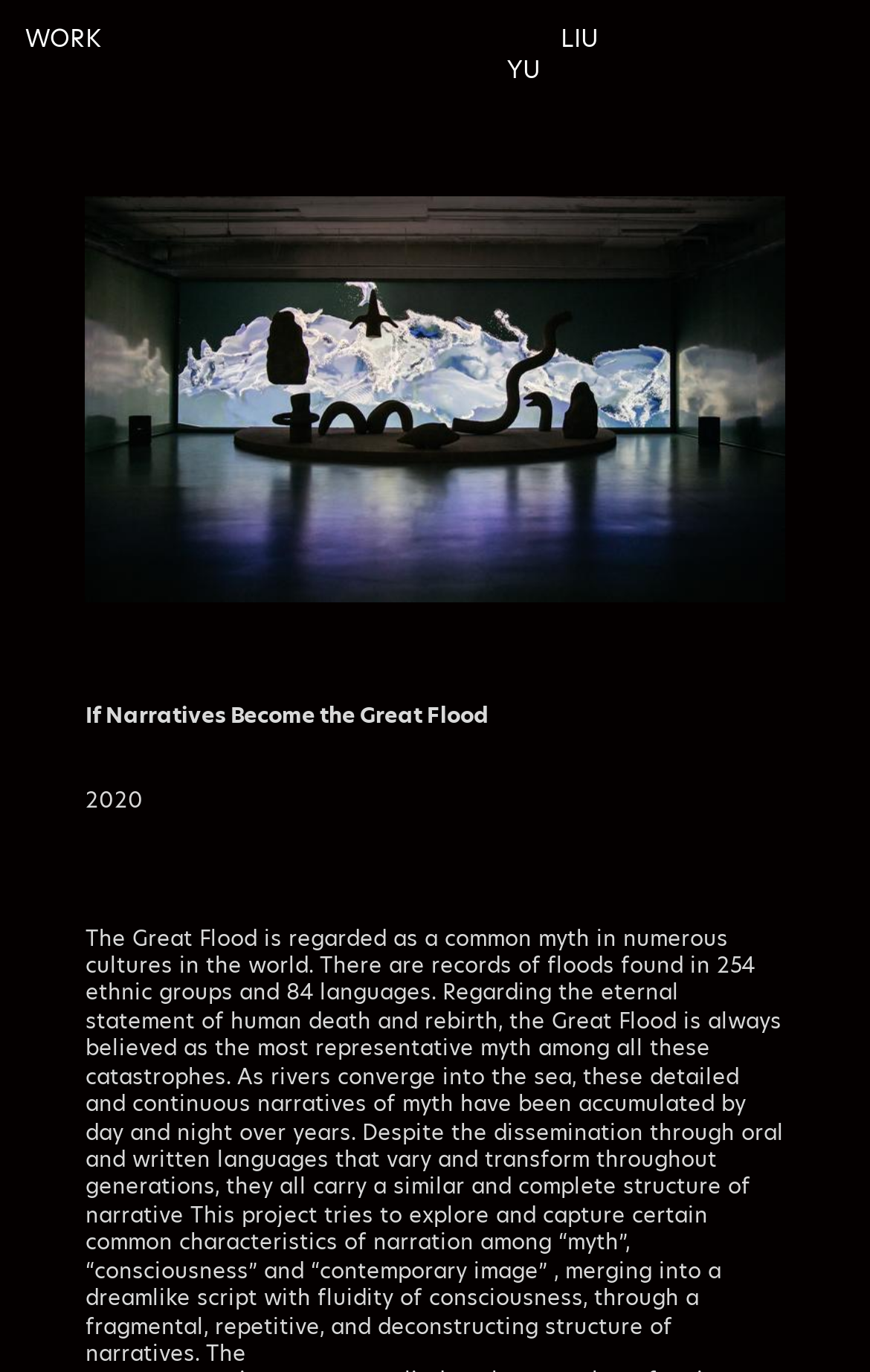What is the year mentioned in the text?
Use the image to answer the question with a single word or phrase.

2020